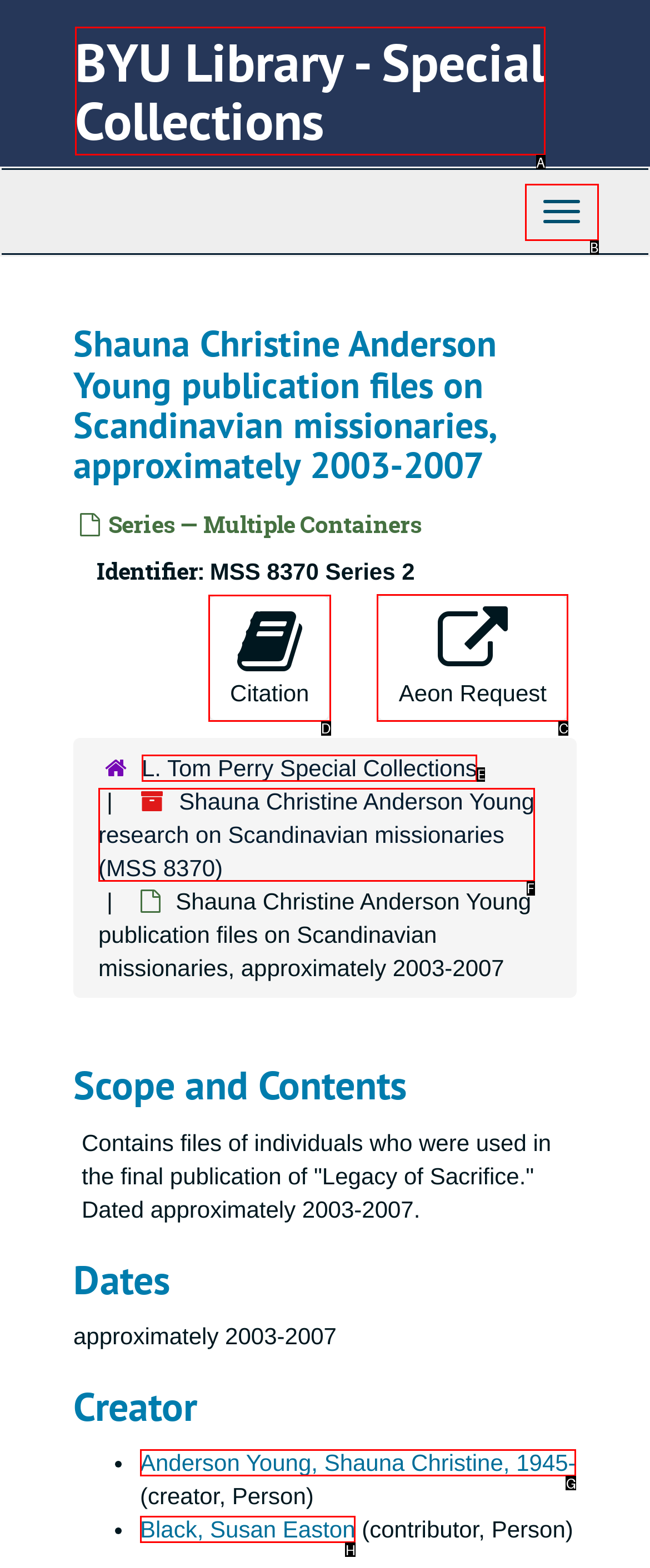Indicate which UI element needs to be clicked to fulfill the task: Request through Aeon
Answer with the letter of the chosen option from the available choices directly.

C